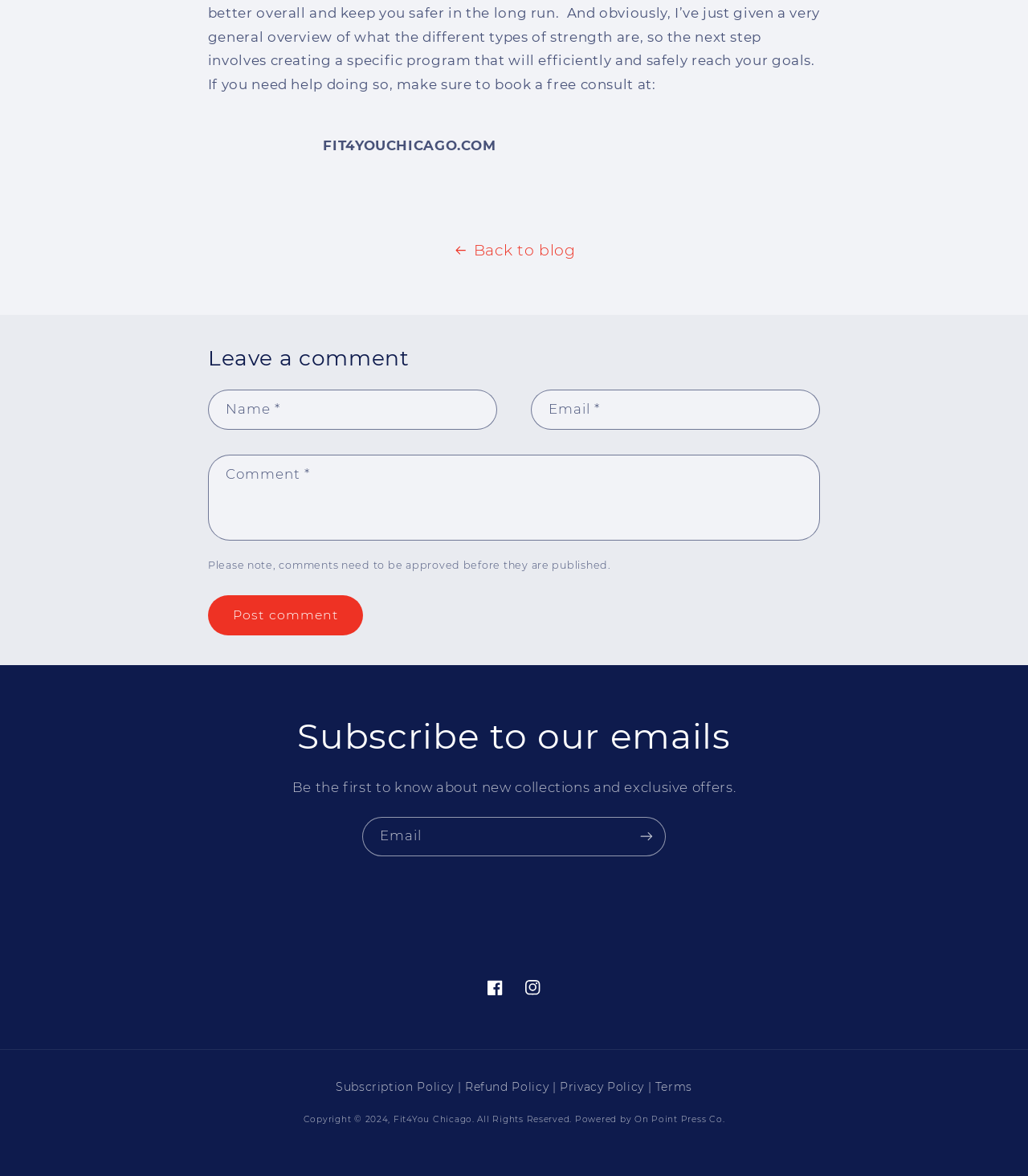What is the copyright information at the bottom?
Please answer the question with a detailed response using the information from the screenshot.

The copyright information at the bottom of the webpage states 'Copyright 2024 Fit4You Chicago. All Rights Reserved.', indicating that the website's content is owned by Fit4You Chicago and protected by copyright law.